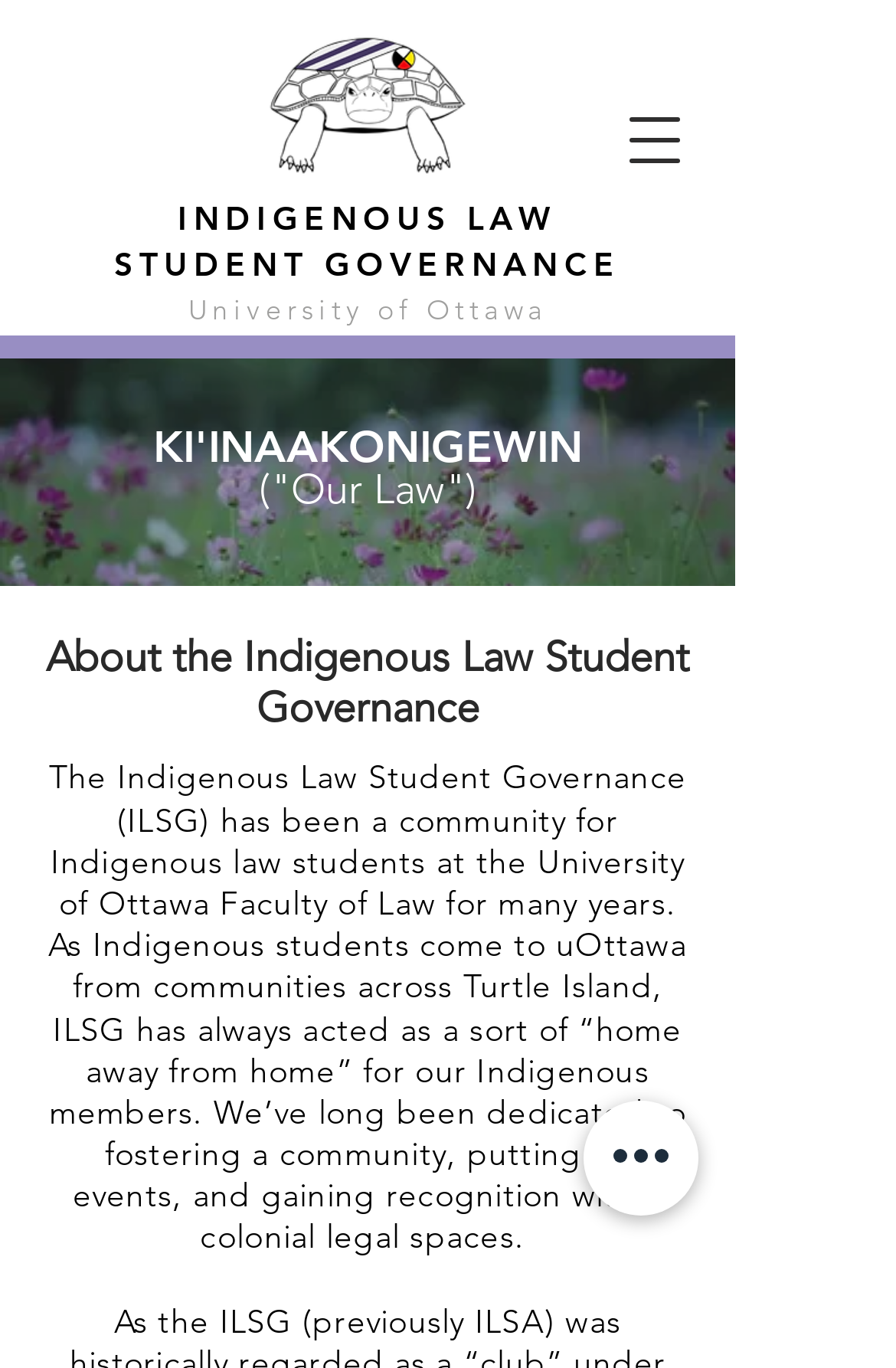Please determine the bounding box coordinates for the UI element described as: "INDIGENOUS LAW STUDENT GOVERNANCE".

[0.128, 0.144, 0.693, 0.208]